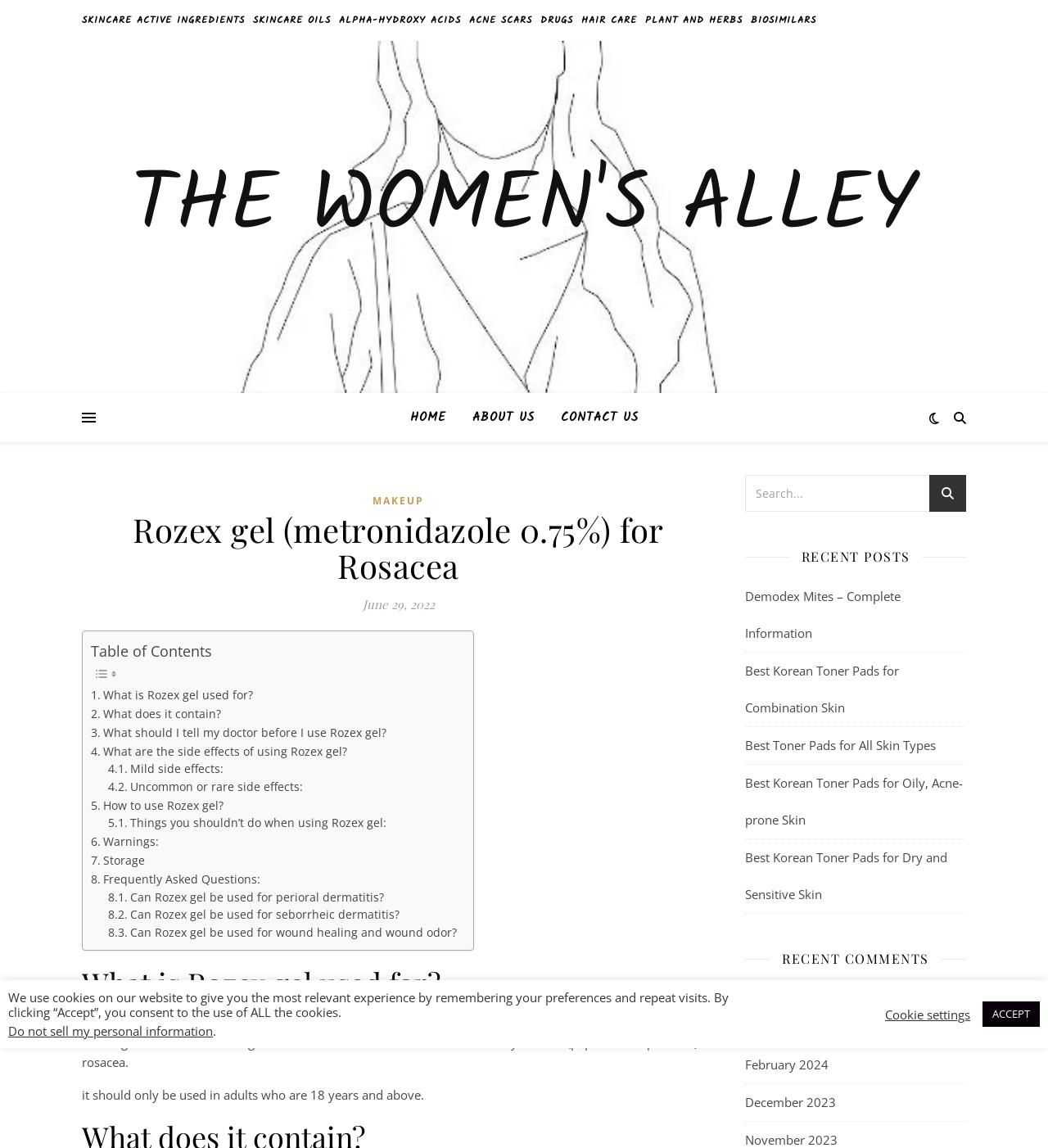What is the purpose of the search box?
Based on the screenshot, answer the question with a single word or phrase.

Search the website